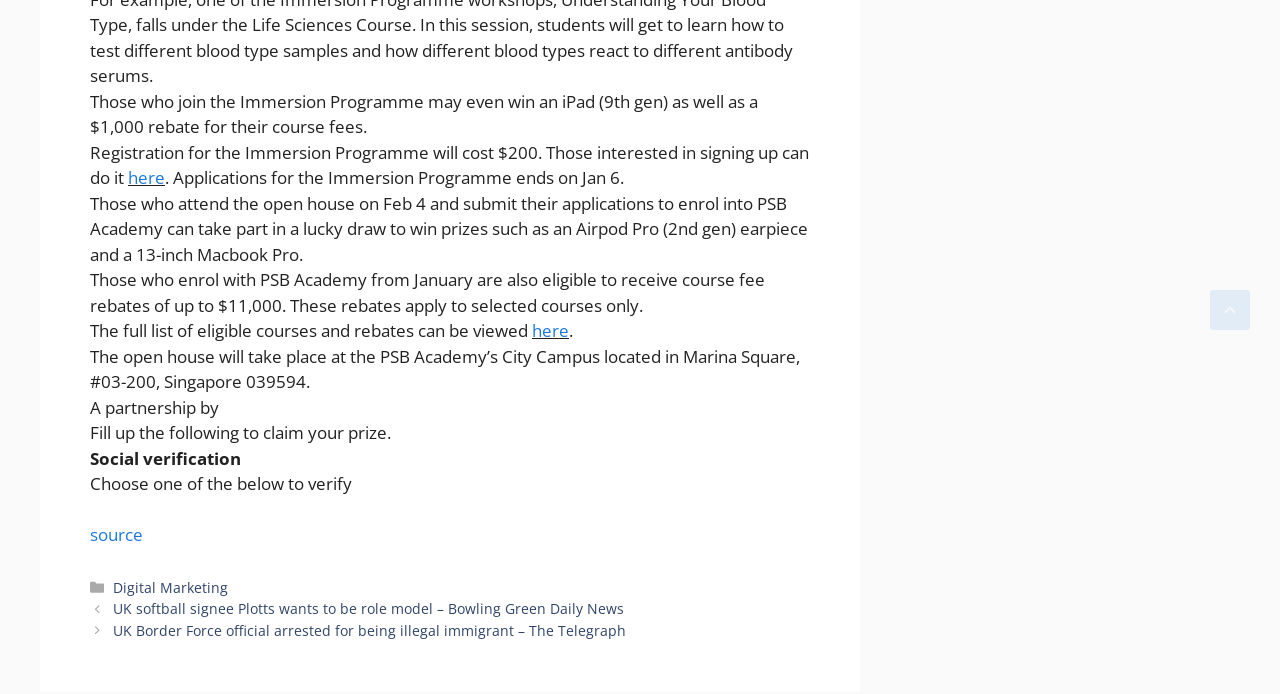What is the alternative way to verify besides social verification?
Based on the screenshot, provide your answer in one word or phrase.

Source